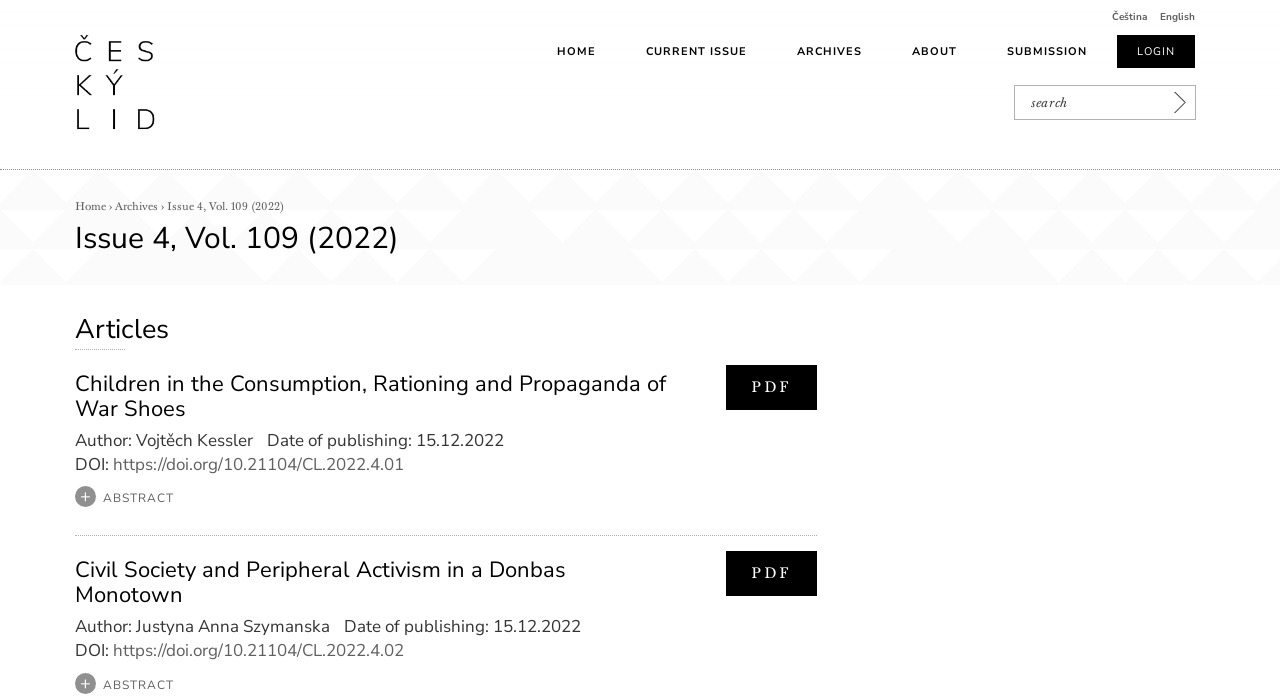Determine the bounding box coordinates for the clickable element to execute this instruction: "search". Provide the coordinates as four float numbers between 0 and 1, i.e., [left, top, right, bottom].

[0.793, 0.123, 0.934, 0.17]